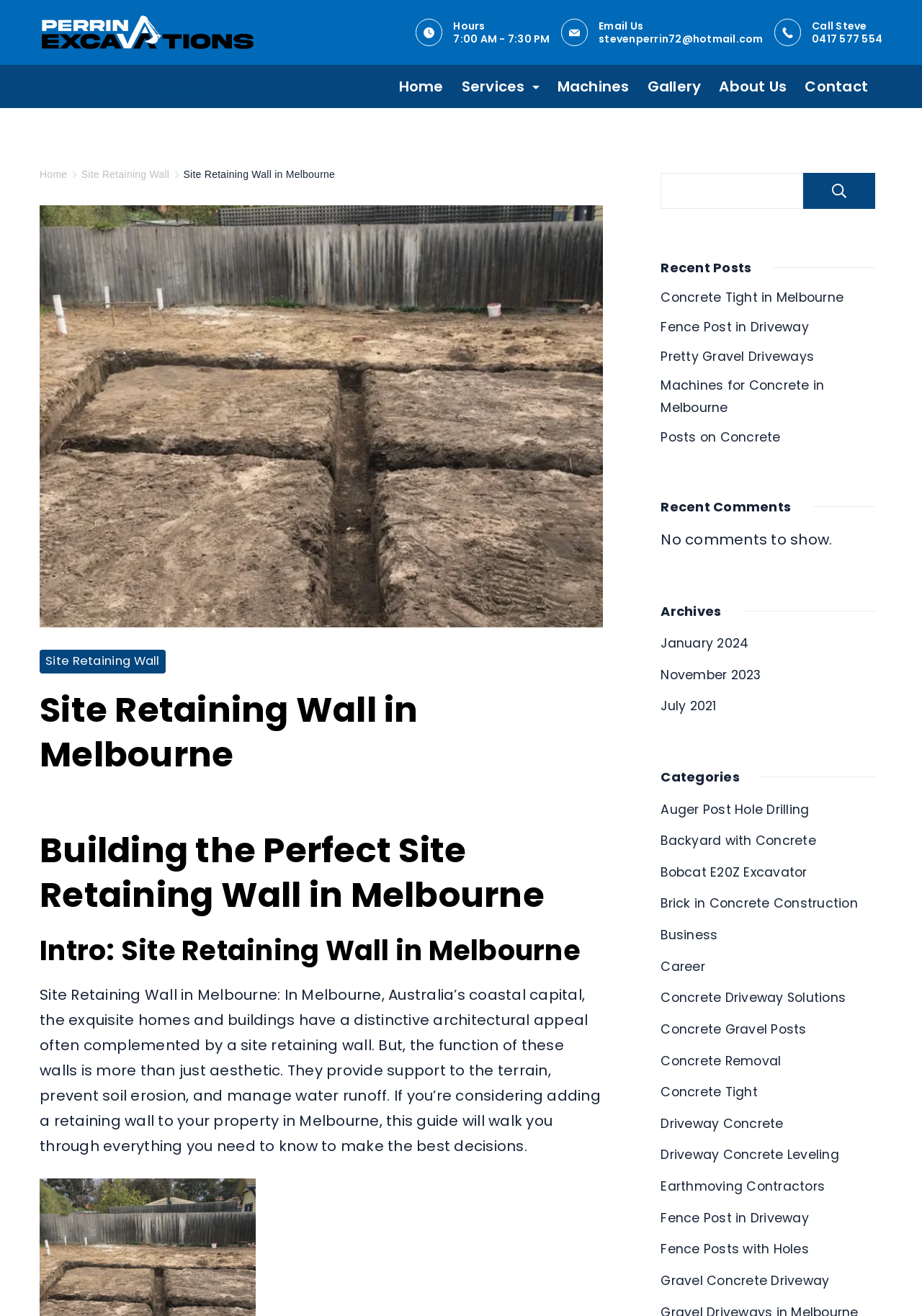Provide the bounding box coordinates for the UI element that is described by this text: "0417 577 554". The coordinates should be in the form of four float numbers between 0 and 1: [left, top, right, bottom].

[0.88, 0.024, 0.957, 0.035]